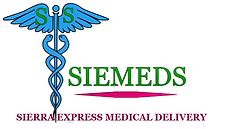Answer the question with a single word or phrase: 
What is the phrase written below the brand name in a smaller font?

Sierra Express Medical Delivery